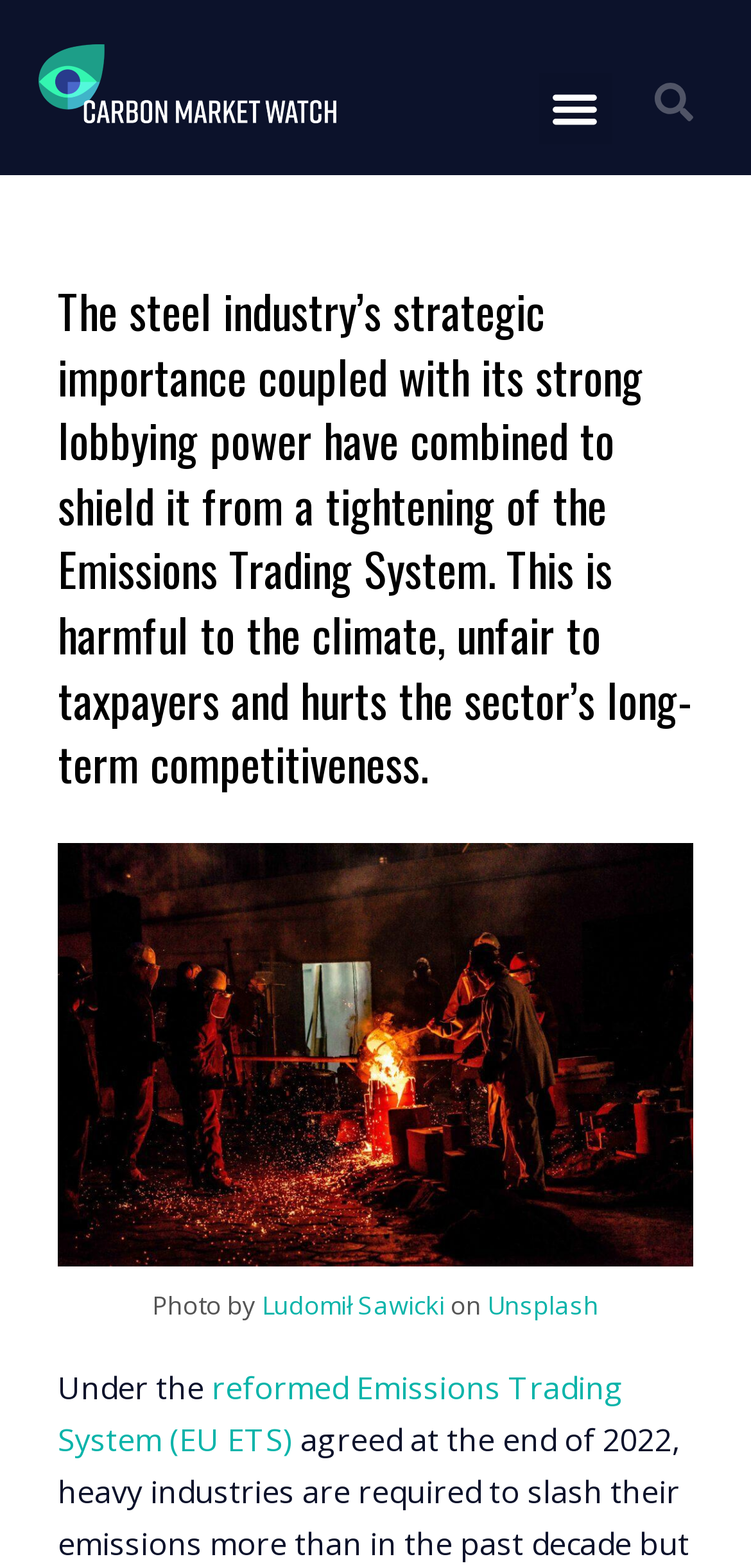What is the name of the system being reformed?
Look at the image and answer the question using a single word or phrase.

EU ETS